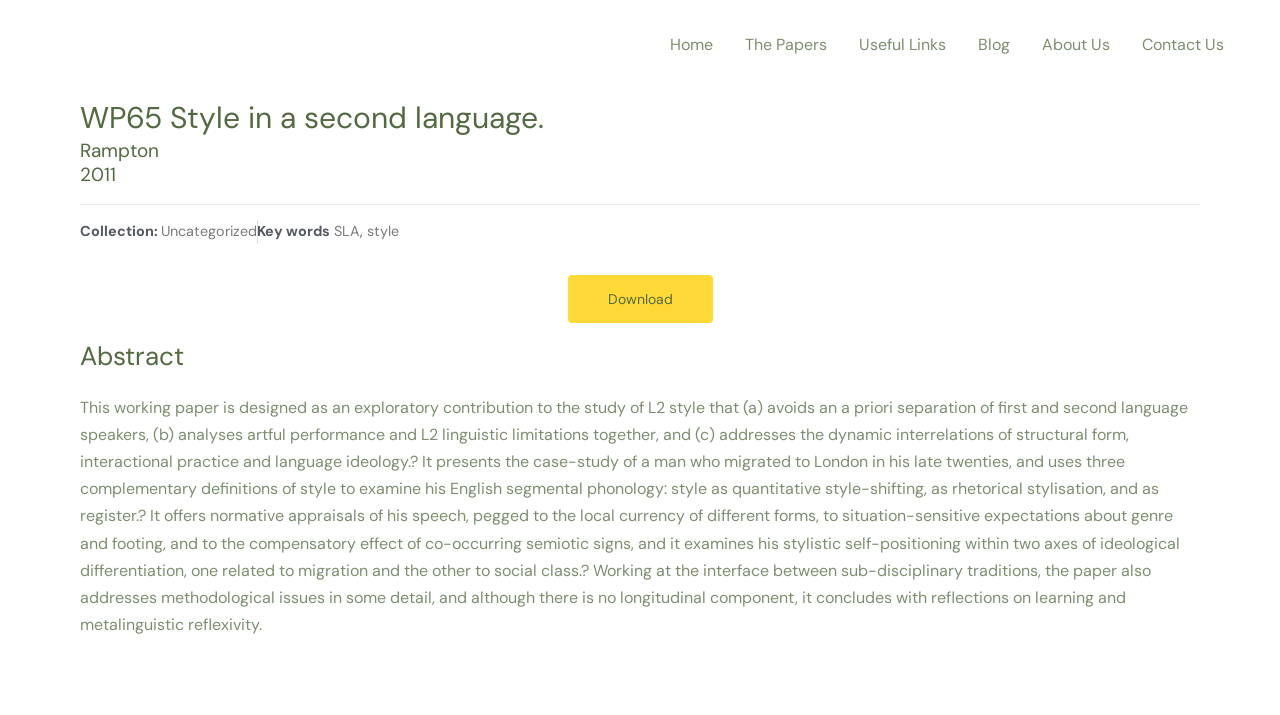Can you identify the bounding box coordinates of the clickable region needed to carry out this instruction: 'Click on the 'Home' link'? The coordinates should be four float numbers within the range of 0 to 1, stated as [left, top, right, bottom].

[0.511, 0.014, 0.57, 0.112]